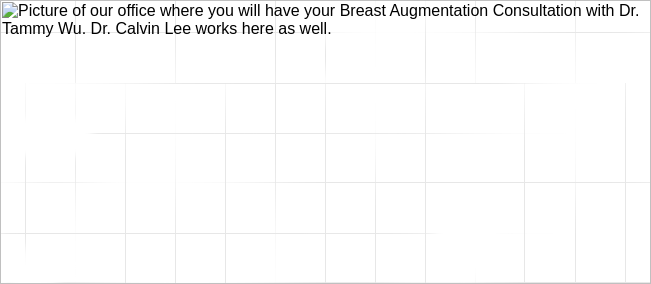Offer an in-depth caption of the image, mentioning all notable aspects.

The image depicts the office where patients will have their Breast Augmentation Consultation with Dr. Tammy Wu, a board-certified plastic surgeon. This professional space is also associated with Dr. Calvin Lee, a board-certified general surgeon. The visual provides insight into the welcoming environment that patients can expect during their consultations. It aims to convey a sense of reassurance and comfort, reflecting the professionalism and expertise available at the practice. The accompanying text highlights the significance of this location for prospective patients considering breast augmentation procedures.